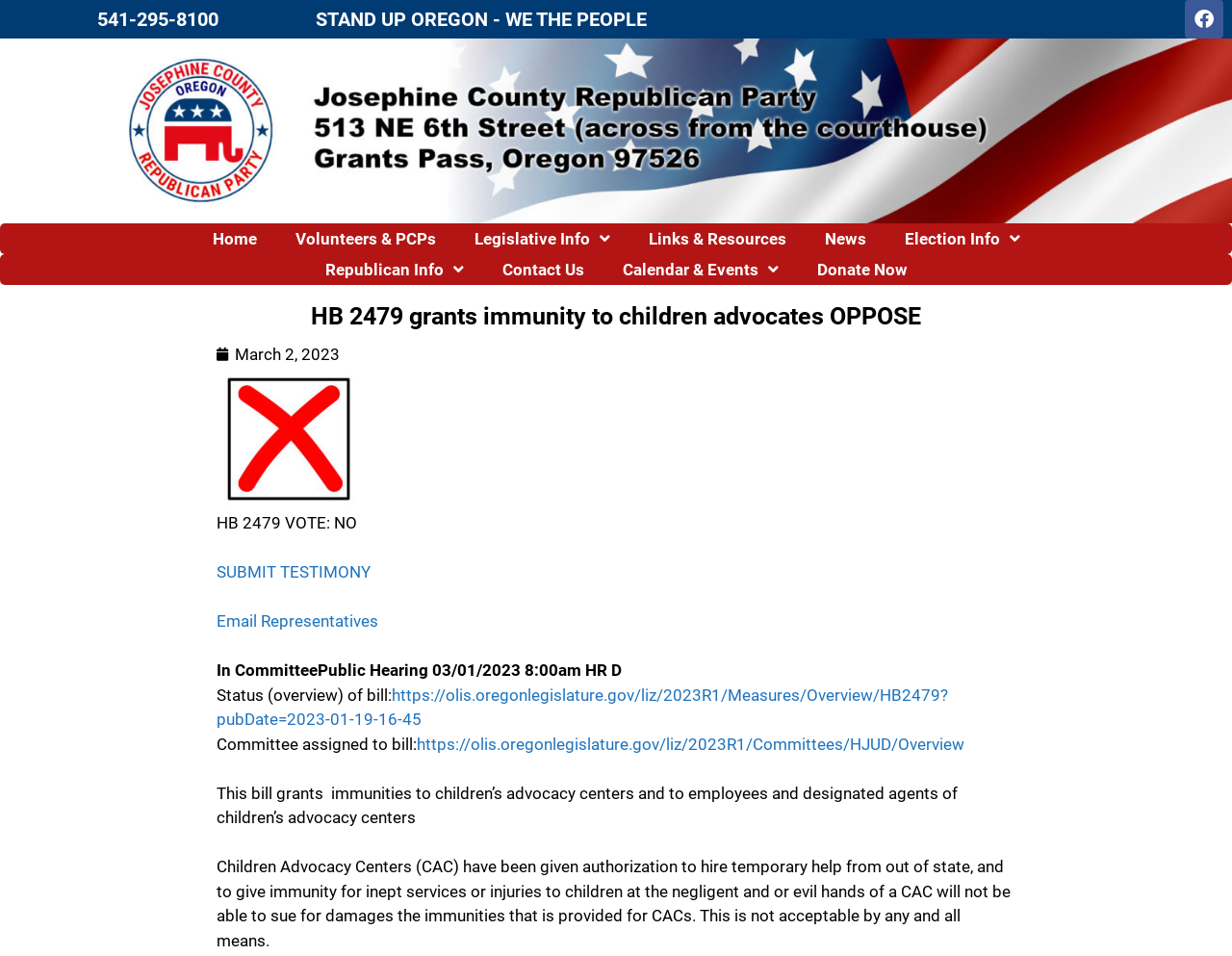Determine the bounding box coordinates of the region that needs to be clicked to achieve the task: "Visit Facebook page".

[0.962, 0.0, 0.993, 0.04]